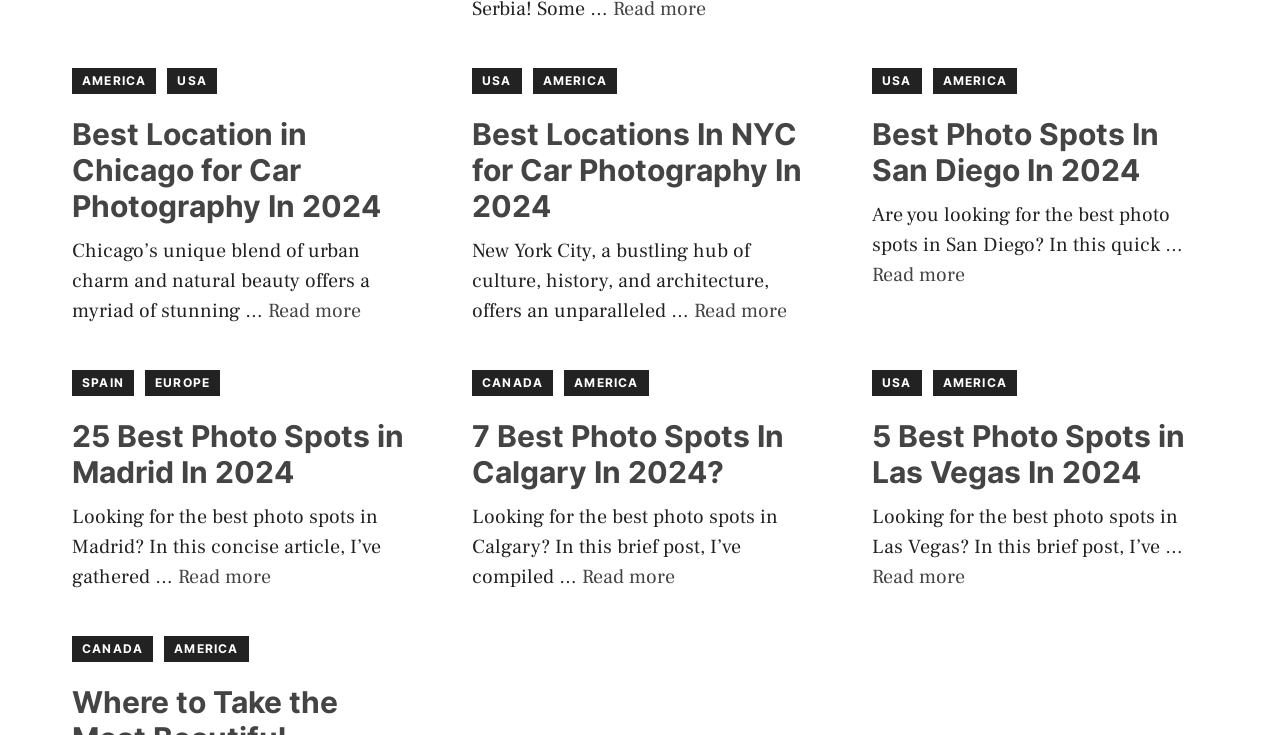How many articles are there on this webpage? Please answer the question using a single word or phrase based on the image.

4